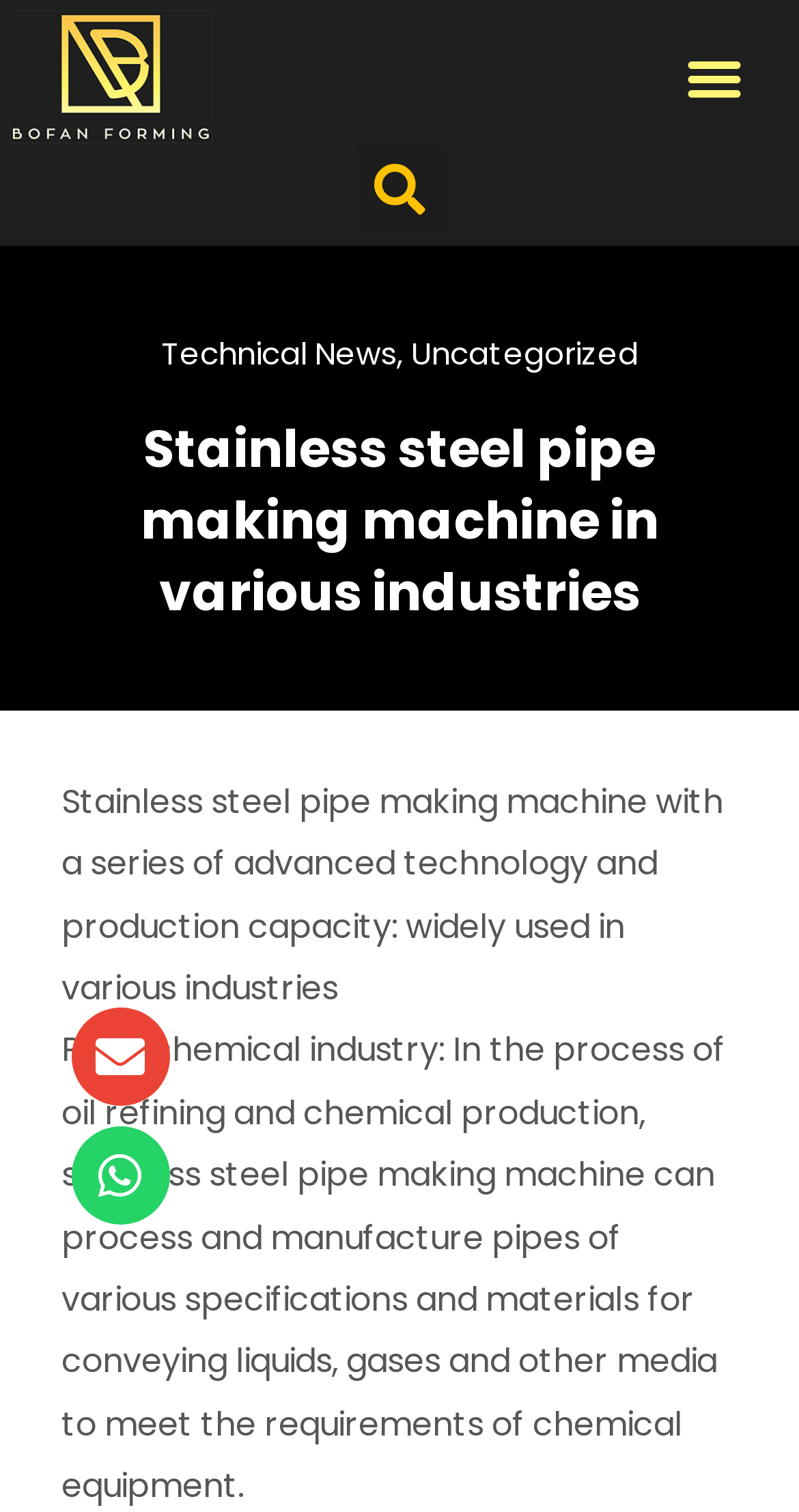Can you extract the headline from the webpage for me?

Stainless steel pipe making machine in various industries